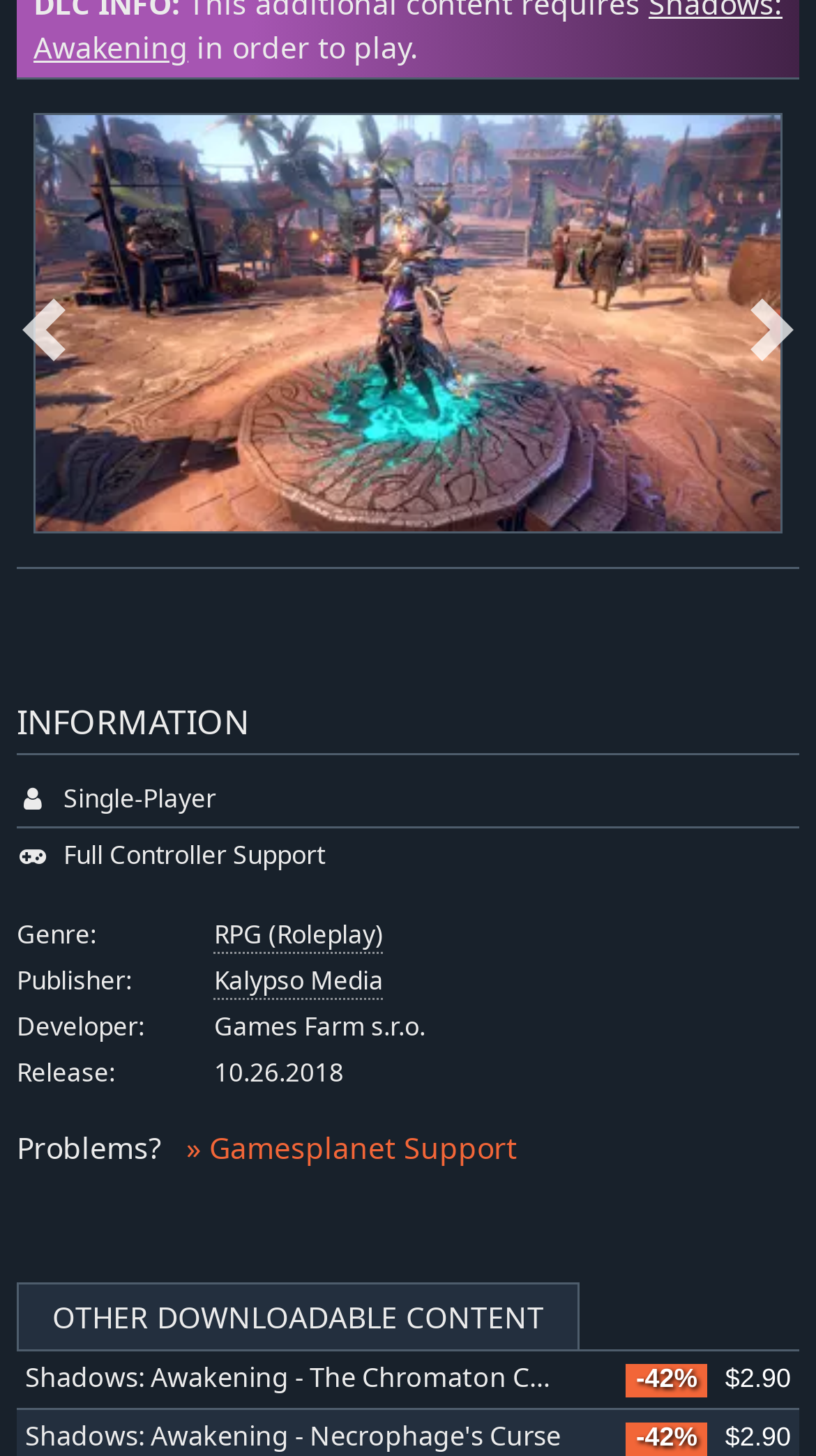Determine the bounding box coordinates for the element that should be clicked to follow this instruction: "view 'Shadows: Awakening - The Chromaton Chronicles'". The coordinates should be given as four float numbers between 0 and 1, in the format [left, top, right, bottom].

[0.031, 0.934, 0.787, 0.958]